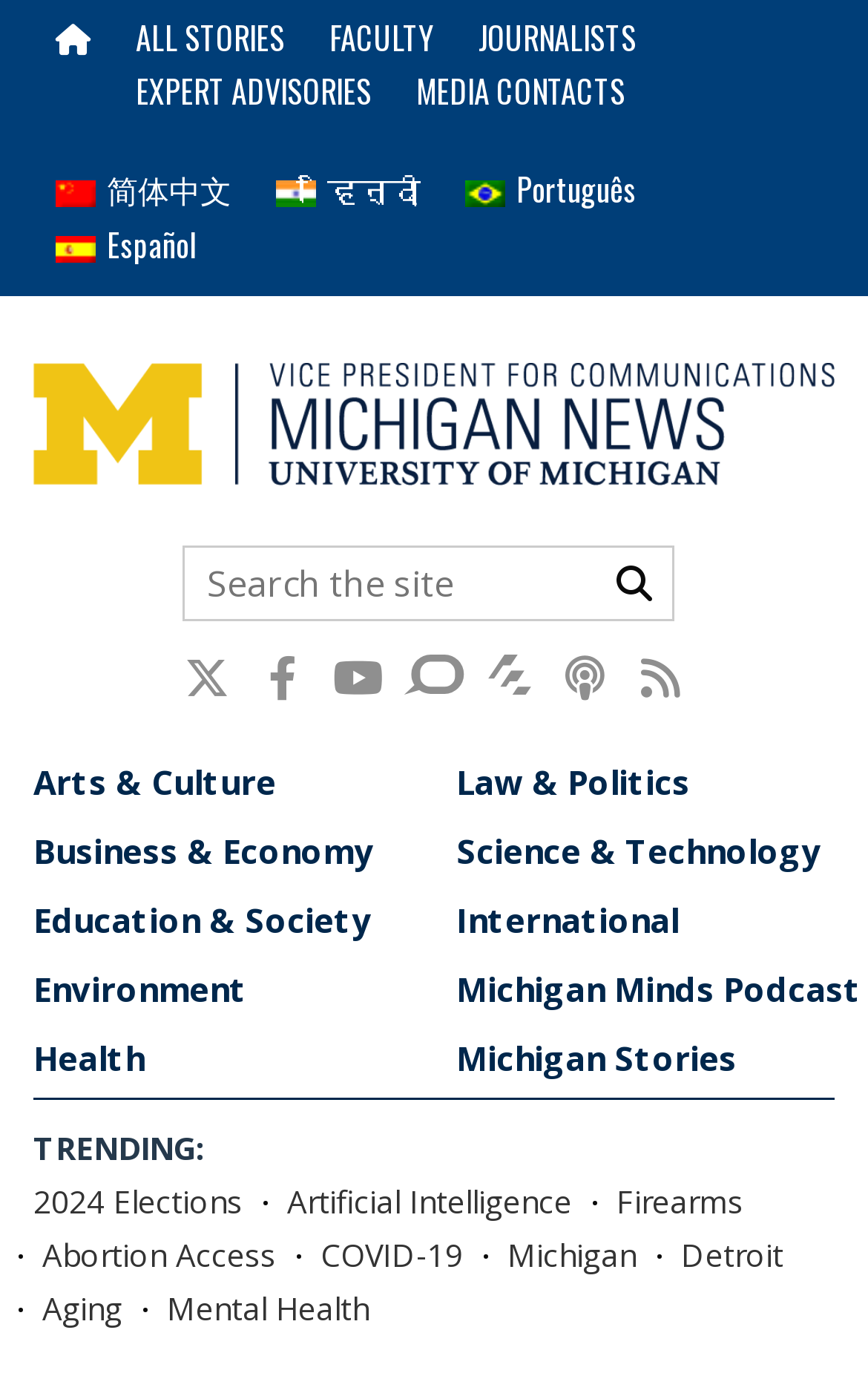Specify the bounding box coordinates of the area to click in order to execute this command: 'Click HOME'. The coordinates should consist of four float numbers ranging from 0 to 1, and should be formatted as [left, top, right, bottom].

[0.064, 0.01, 0.105, 0.044]